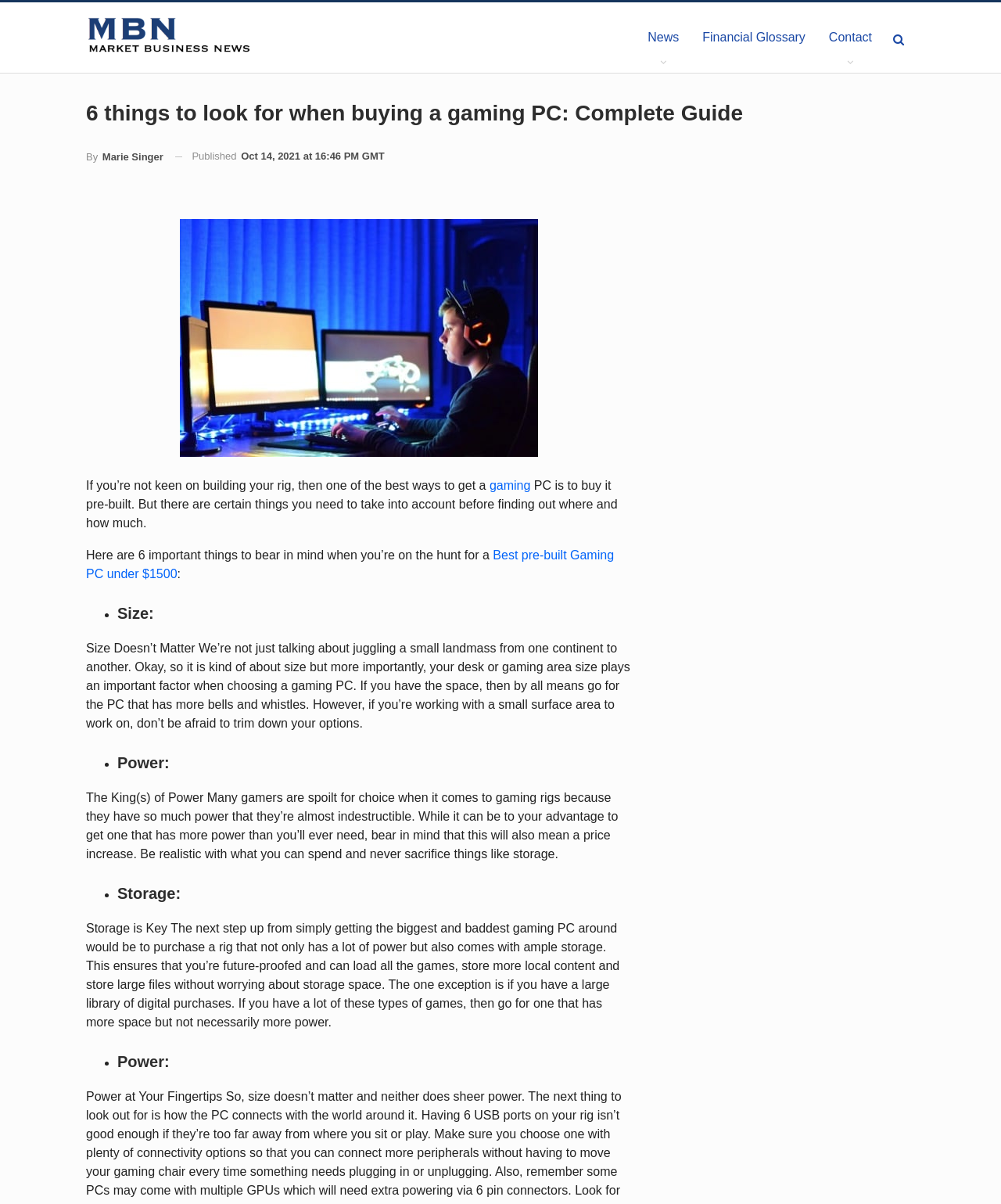Using the description "News", predict the bounding box of the relevant HTML element.

[0.635, 0.002, 0.69, 0.06]